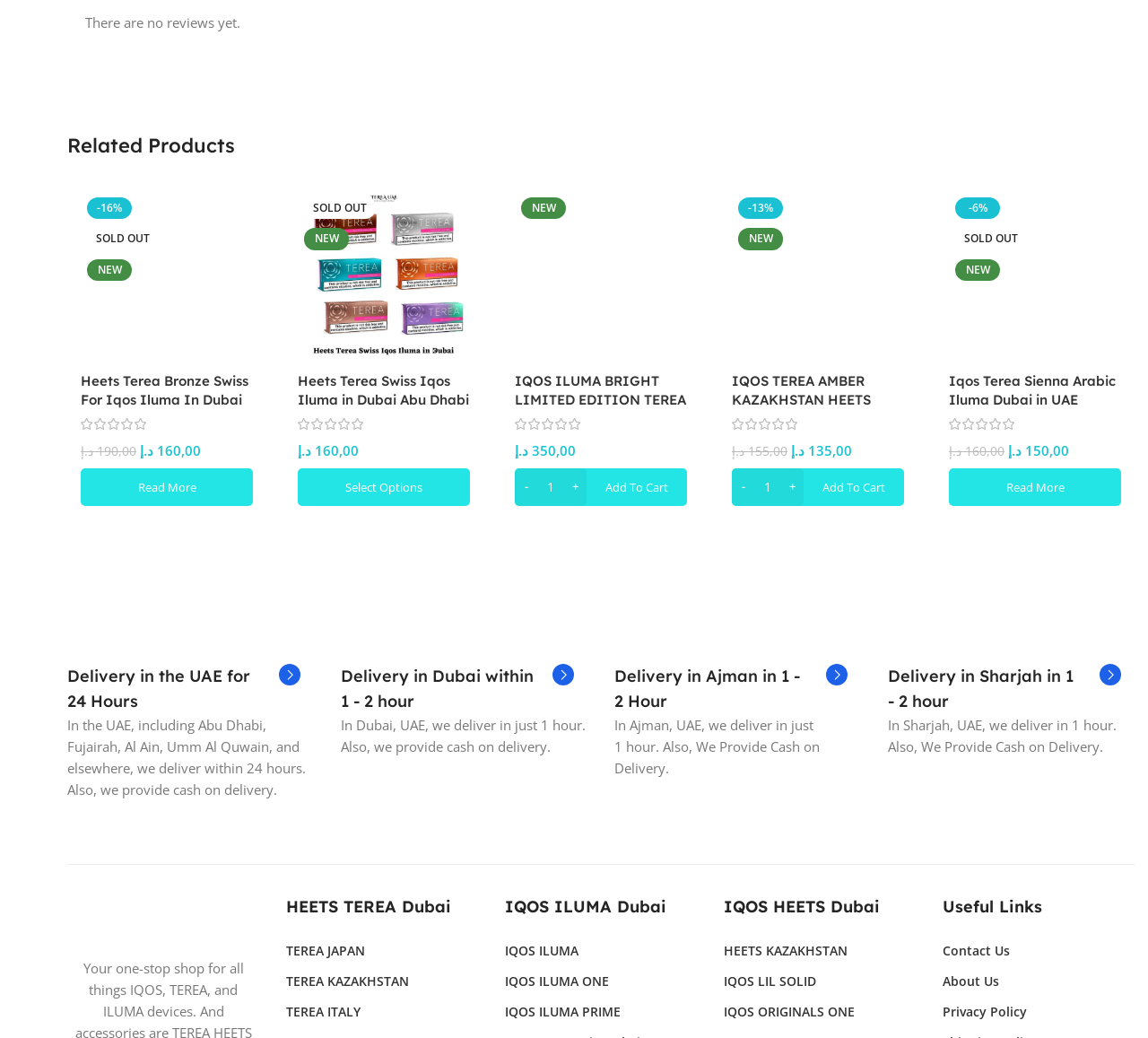Determine the bounding box coordinates of the UI element described by: "-13%New".

[0.638, 0.184, 0.788, 0.35]